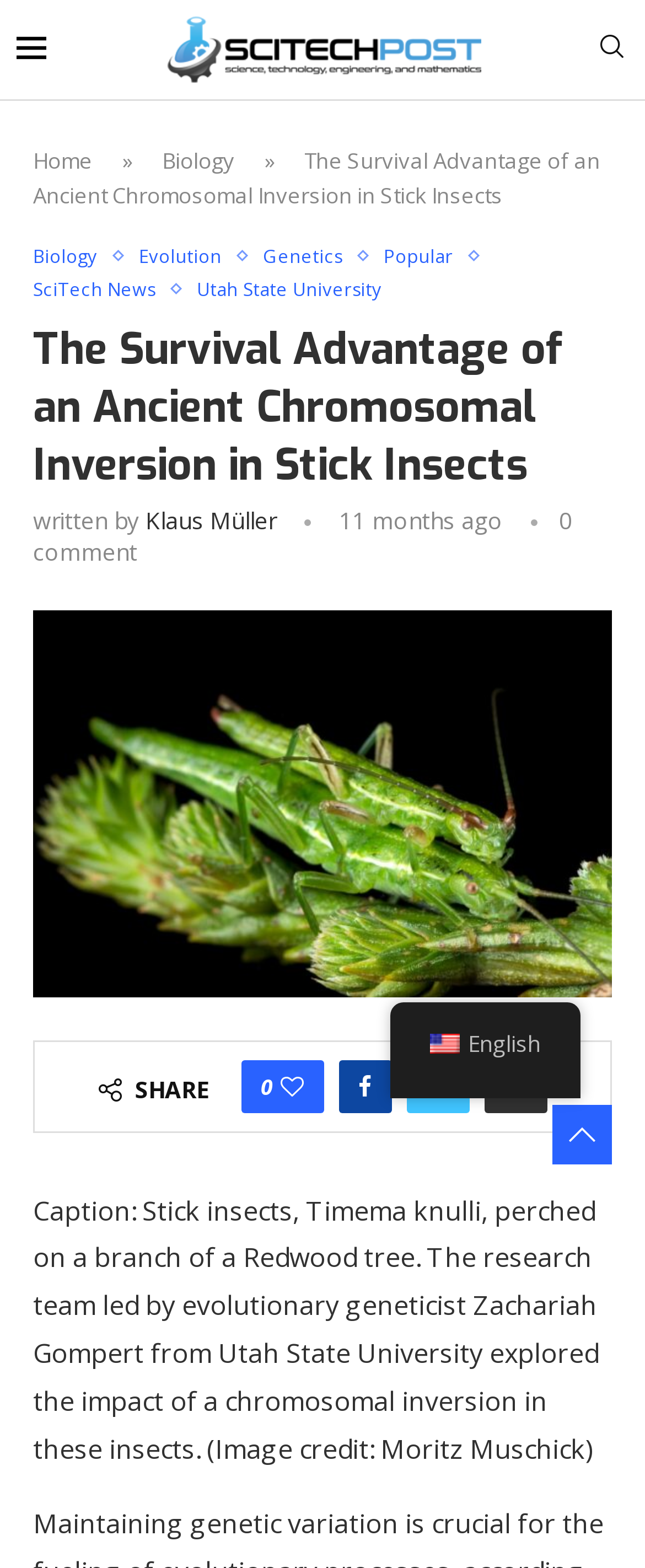Who is the author of the article?
Based on the visual content, answer with a single word or a brief phrase.

Klaus Müller